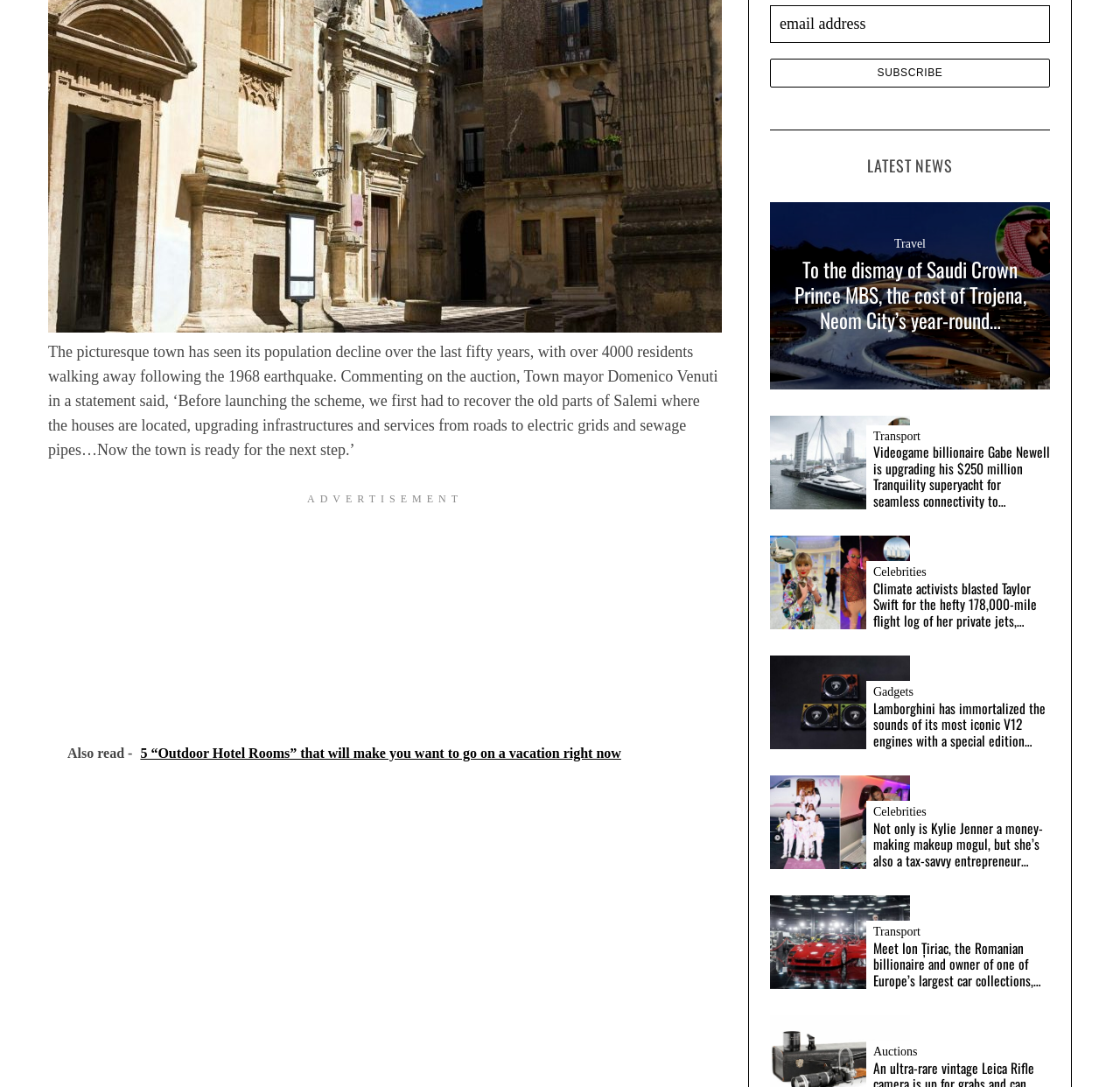Predict the bounding box coordinates for the UI element described as: "Transport". The coordinates should be four float numbers between 0 and 1, presented as [left, top, right, bottom].

[0.78, 0.395, 0.938, 0.408]